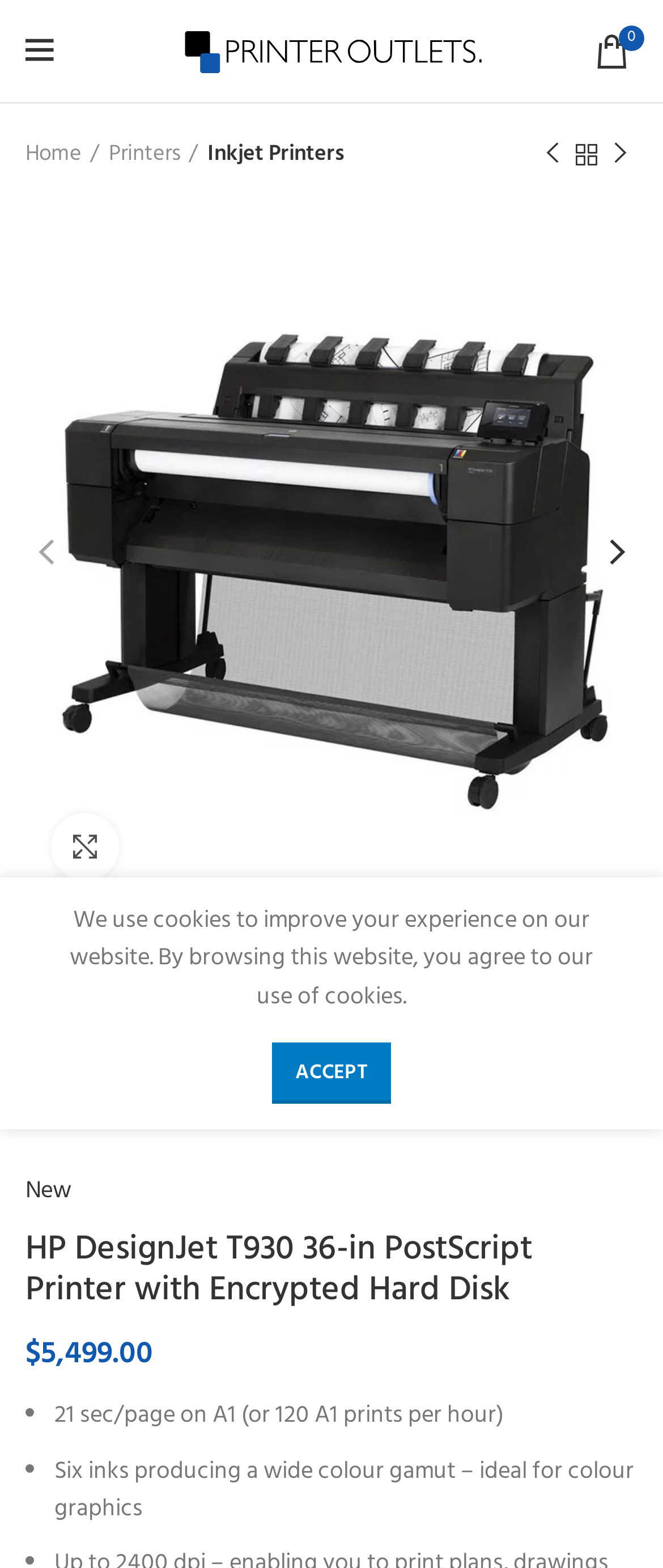Locate the bounding box coordinates of the clickable area to execute the instruction: "click to enlarge". Provide the coordinates as four float numbers between 0 and 1, represented as [left, top, right, bottom].

[0.077, 0.518, 0.179, 0.561]